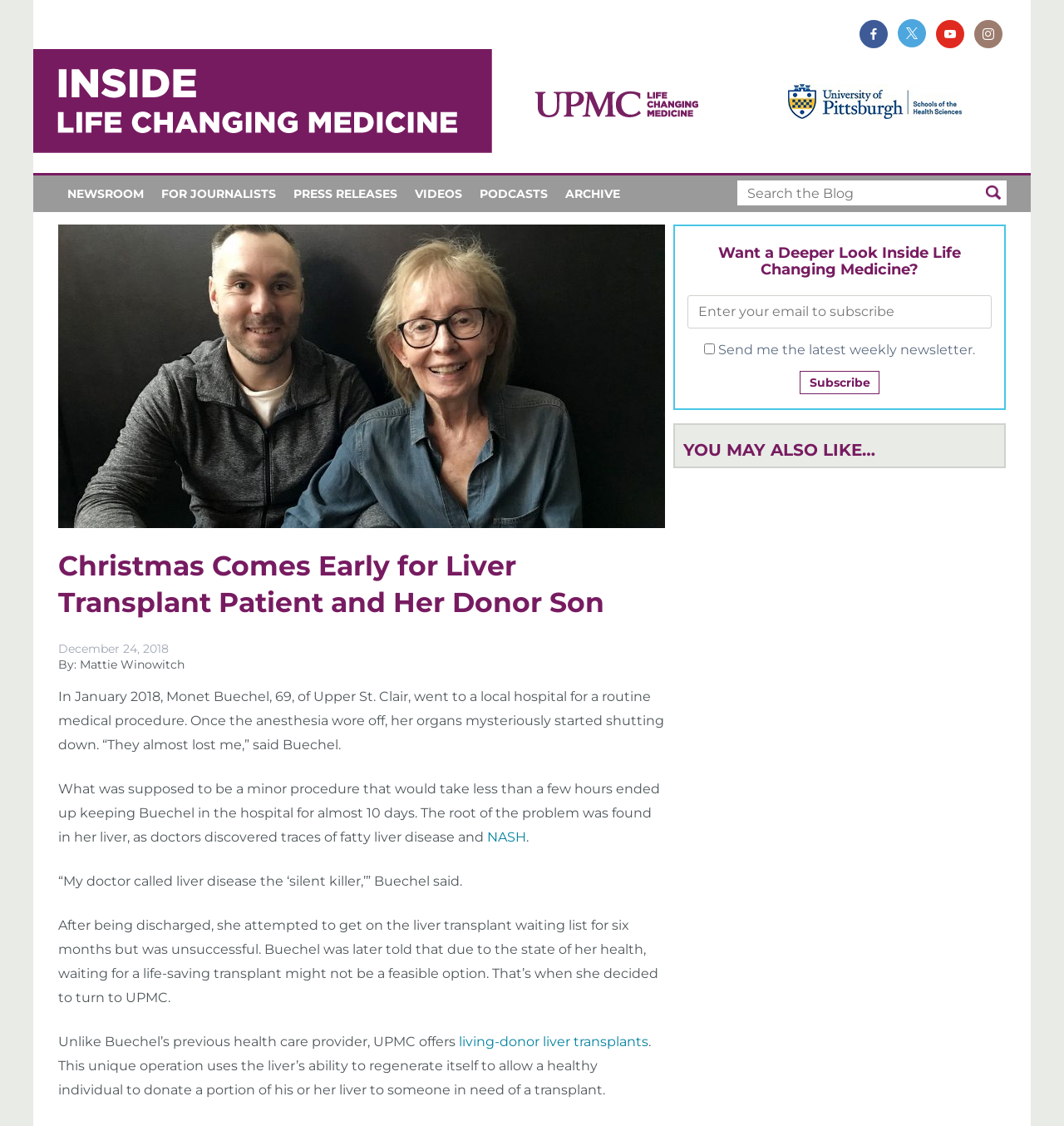Given the webpage screenshot, identify the bounding box of the UI element that matches this description: "Cookie Policy".

None